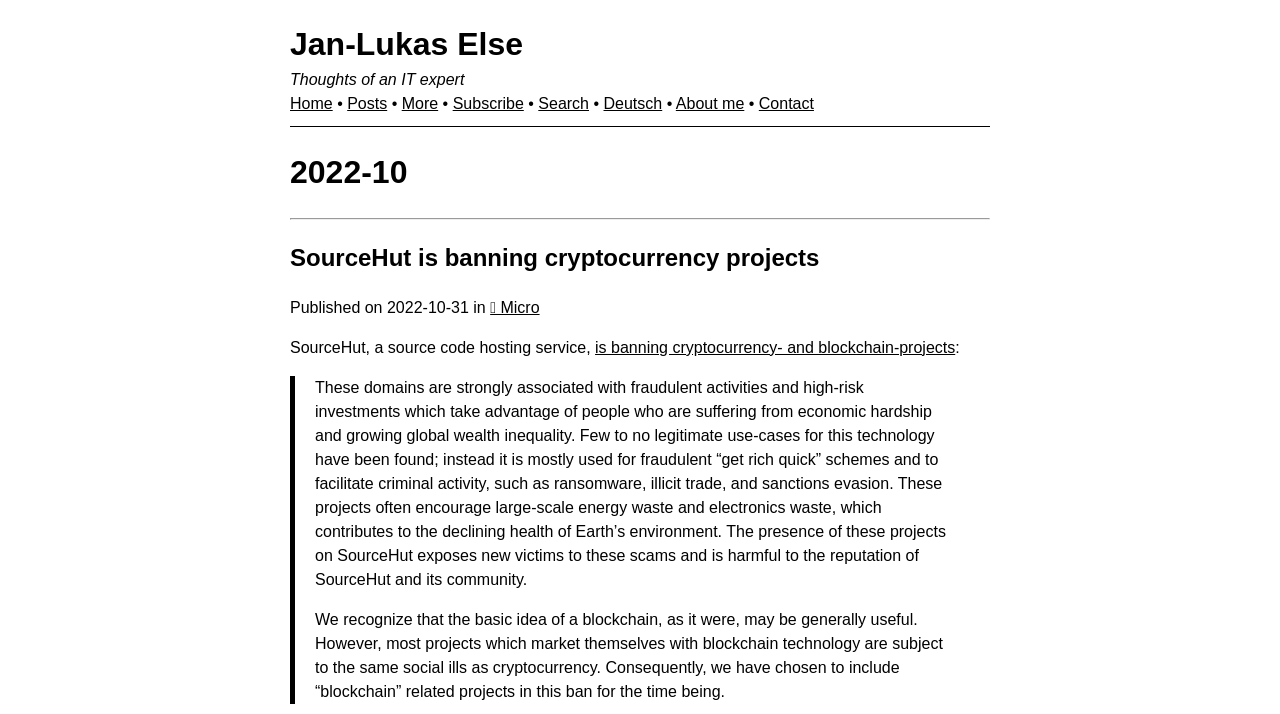Locate the bounding box coordinates of the segment that needs to be clicked to meet this instruction: "Click on the 'Home' link".

[0.227, 0.133, 0.26, 0.157]